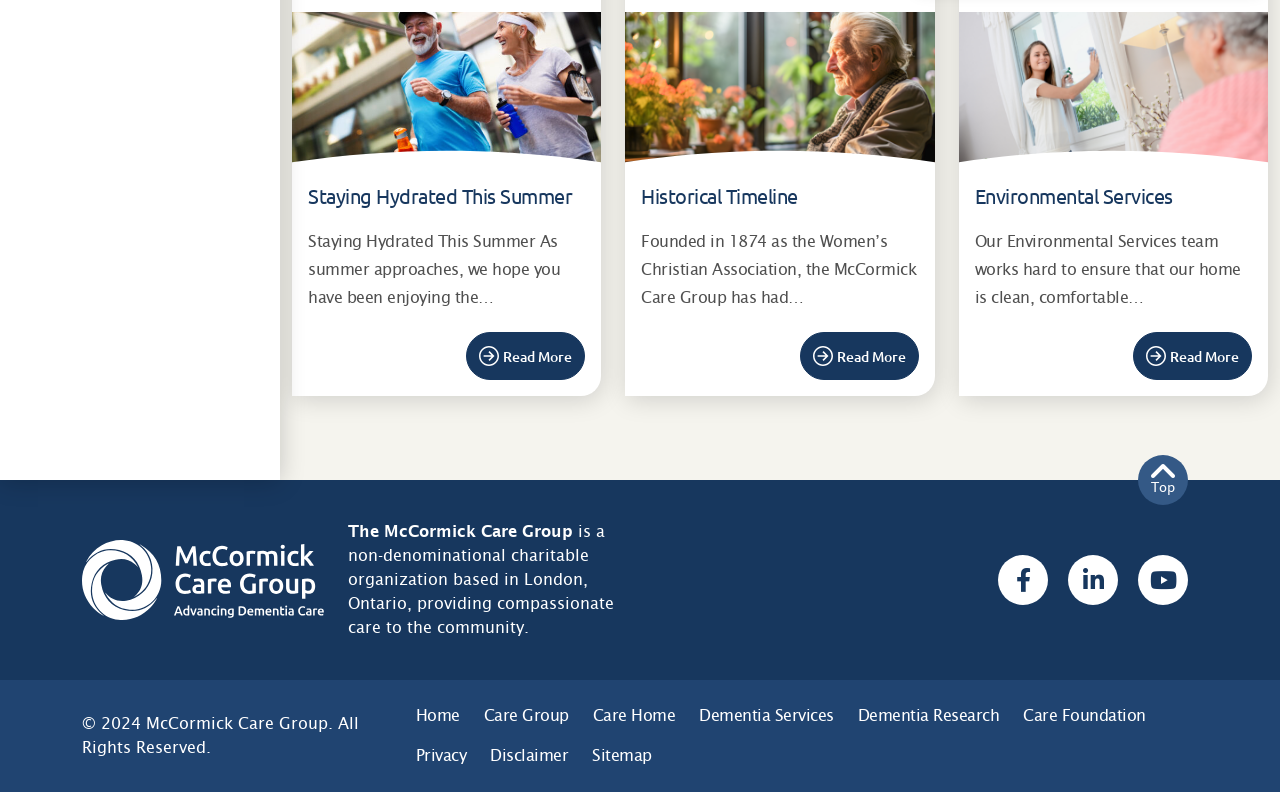What is the copyright year of the webpage?
Answer the question with just one word or phrase using the image.

2024